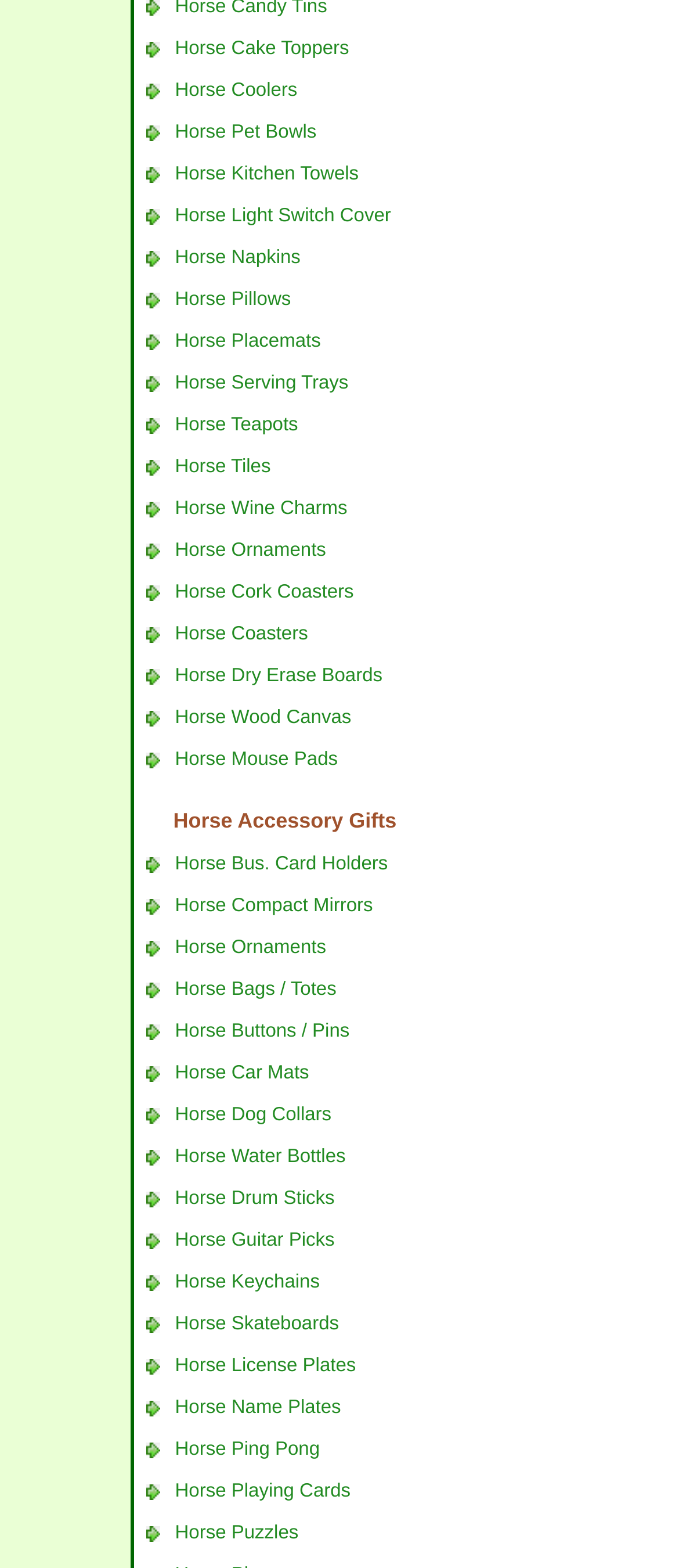Please specify the bounding box coordinates of the clickable section necessary to execute the following command: "Click Horse Cake Toppers".

[0.258, 0.024, 0.514, 0.037]